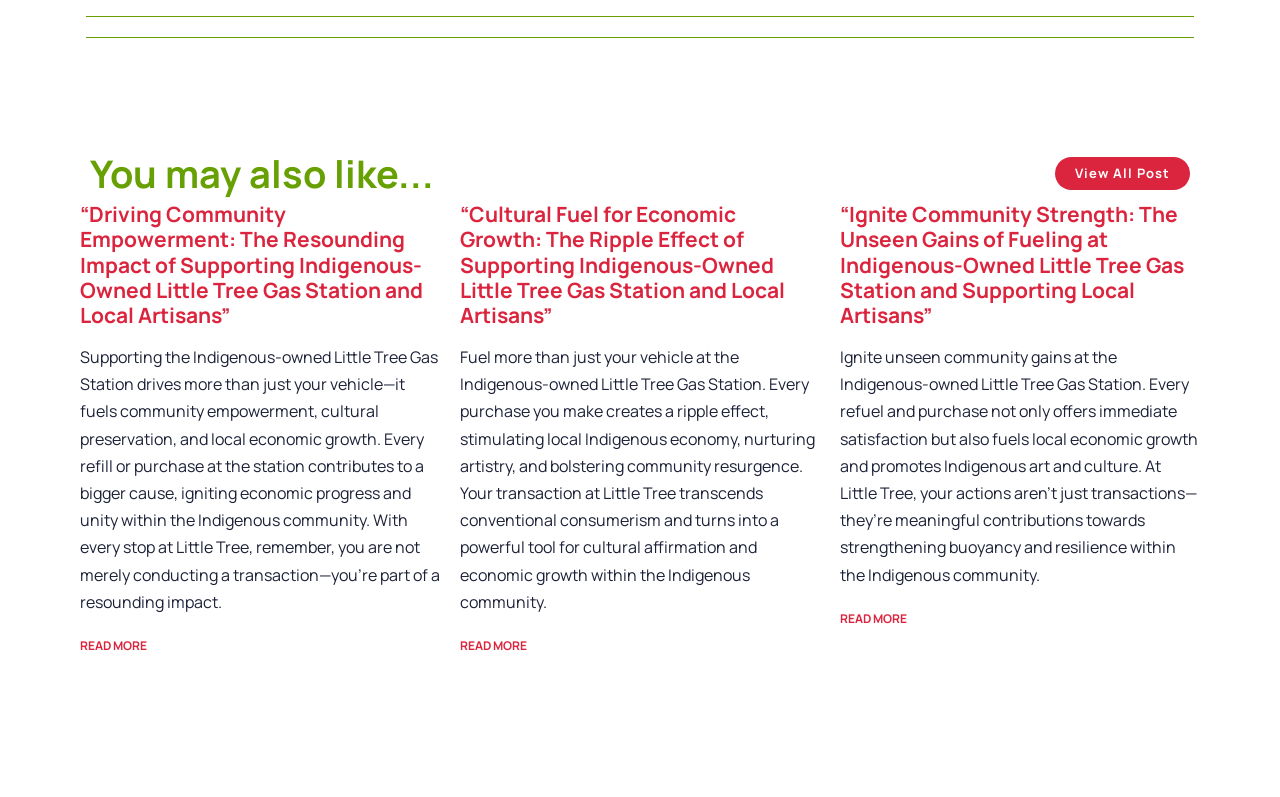Determine the bounding box of the UI element mentioned here: "Read More". The coordinates must be in the format [left, top, right, bottom] with values ranging from 0 to 1.

[0.062, 0.799, 0.115, 0.822]